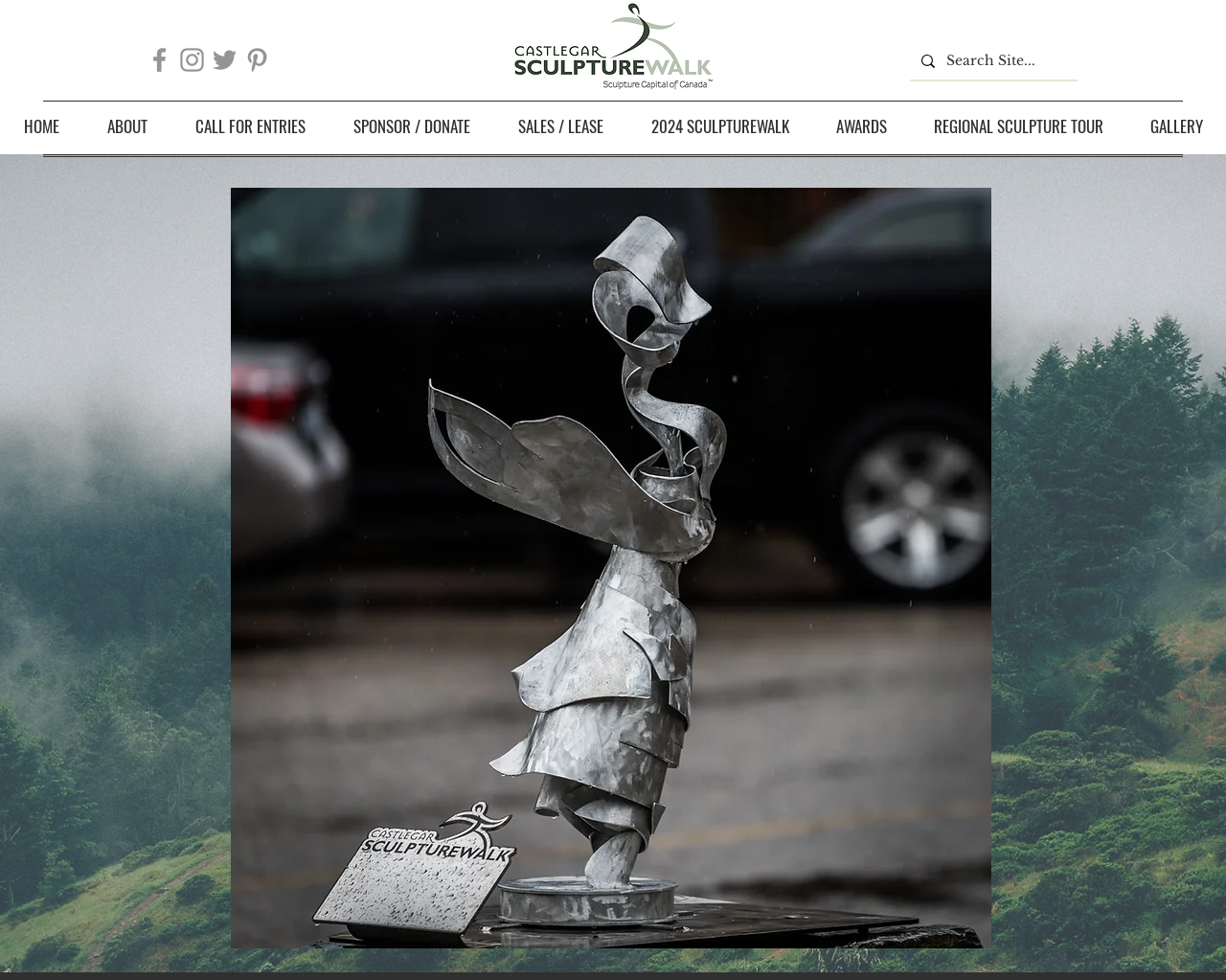Create an elaborate caption that covers all aspects of the webpage.

The webpage is about a sculpture titled "Wish to Fly" created in 2022, made of aluminum, priced at $3,000, and measuring 36" x 15" x 12". 

At the top left corner, there is a social bar with four links to Facebook, Instagram, Twitter, and Pinterest, each accompanied by its respective icon. 

Below the social bar, there is a large image of the sculpture "Sculpture Castlegar" taking up most of the width of the page. 

To the right of the image, there is a search bar with a magnifying glass icon and a placeholder text "Search Site...". 

Above the search bar, there is a navigation menu labeled "Site" that spans the entire width of the page. The menu consists of nine links, including "HOME", "ABOUT", "CALL FOR ENTRIES", "SPONSOR / DONATE", "SALES / LEASE", "2024 SCULPTUREWALK", "AWARDS", "REGIONAL SCULPTURE TOUR", and "GALLERY". 

Below the navigation menu, there is a large image of the sculpture "Wish to Fly" with a caption "Kootenay Life Obelisk" taking up most of the page's width and height.